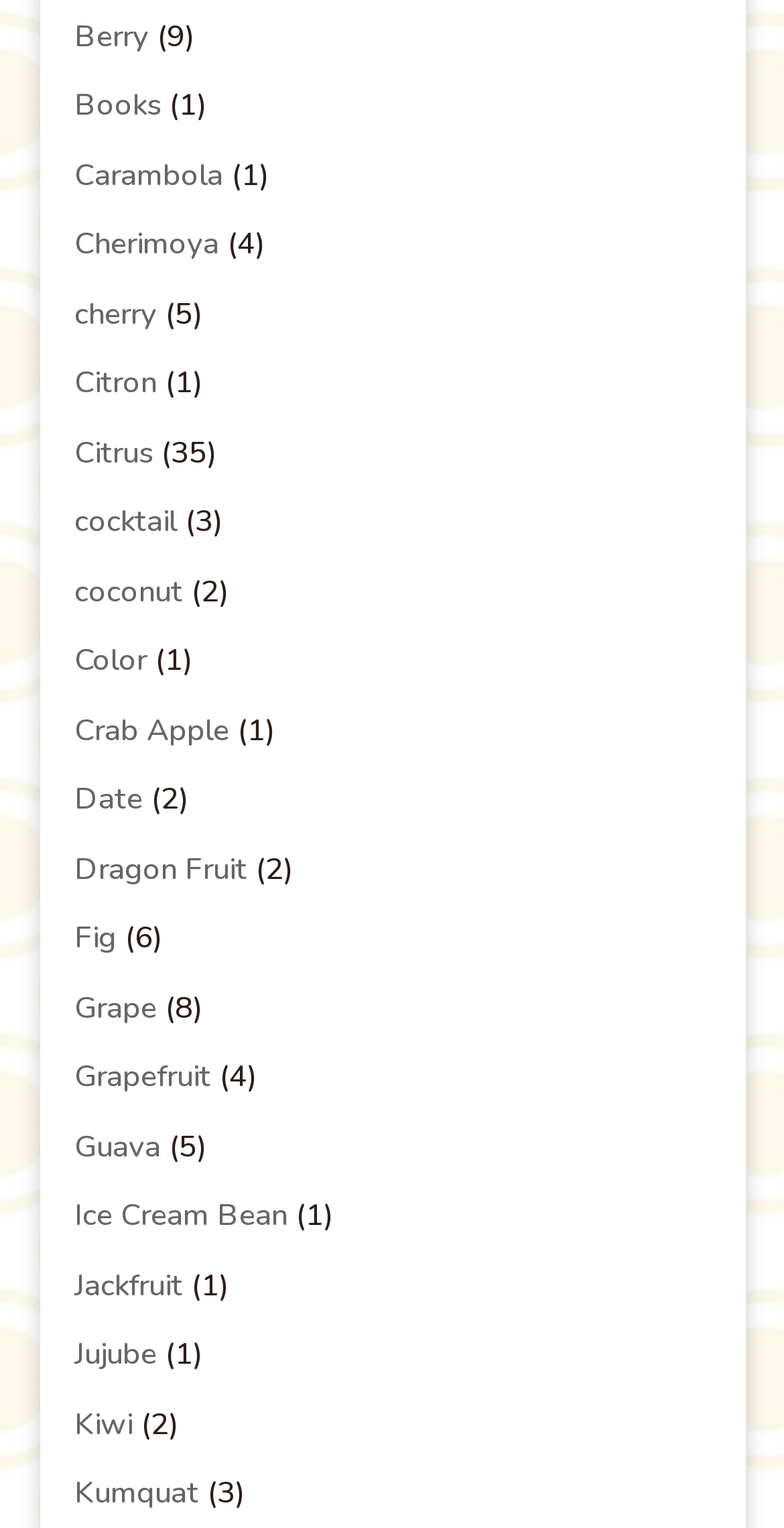What is the fruit listed before Dragon Fruit?
Respond to the question with a single word or phrase according to the image.

Date